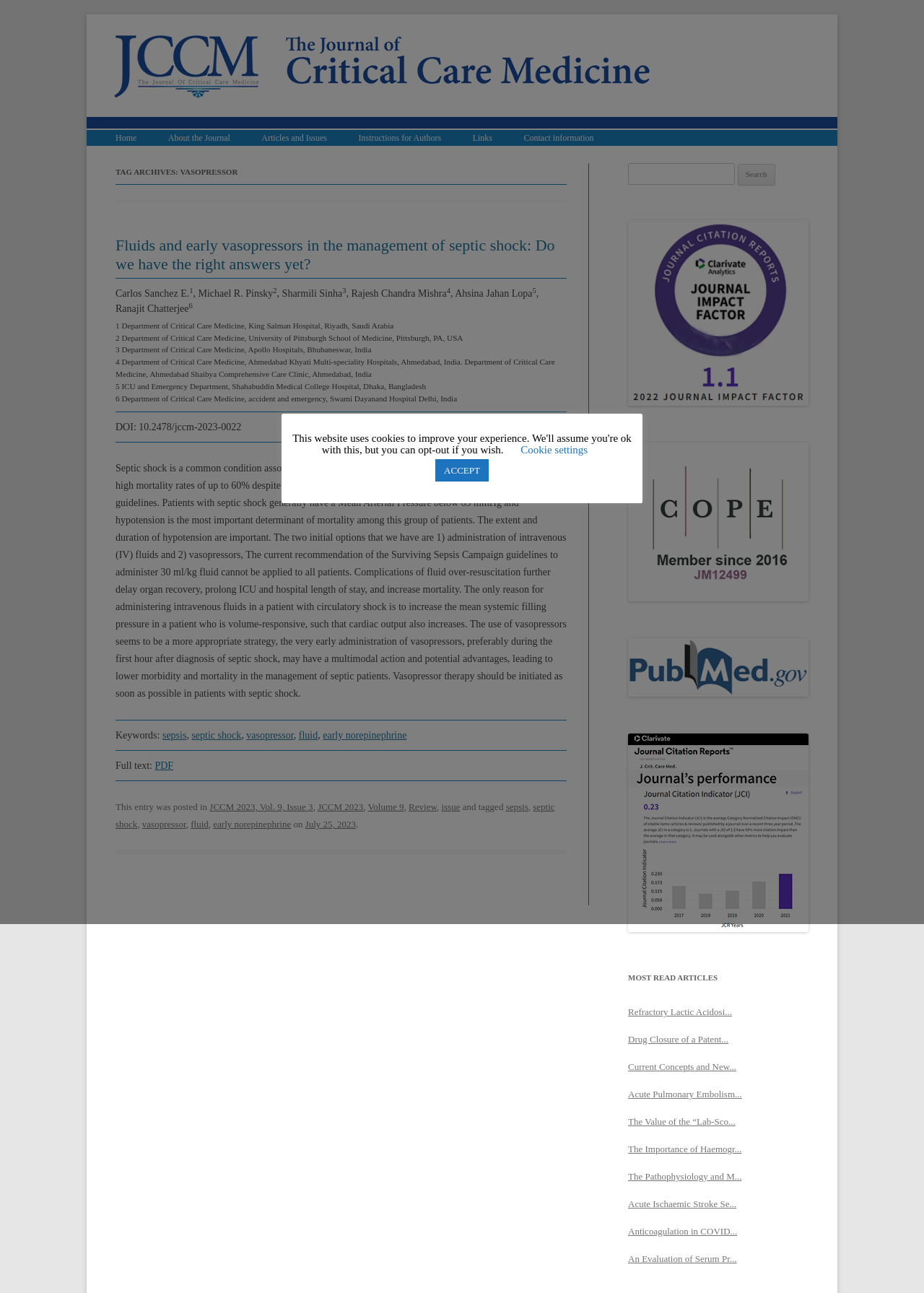Who are the authors of the article?
Refer to the image and answer the question using a single word or phrase.

Carlos Sanchez E., Michael R. Pinsky, Sharmili Sinha, Rajesh Chandra Mishra, Ahsina Jahan Lopa, Ranajit Chatterjee